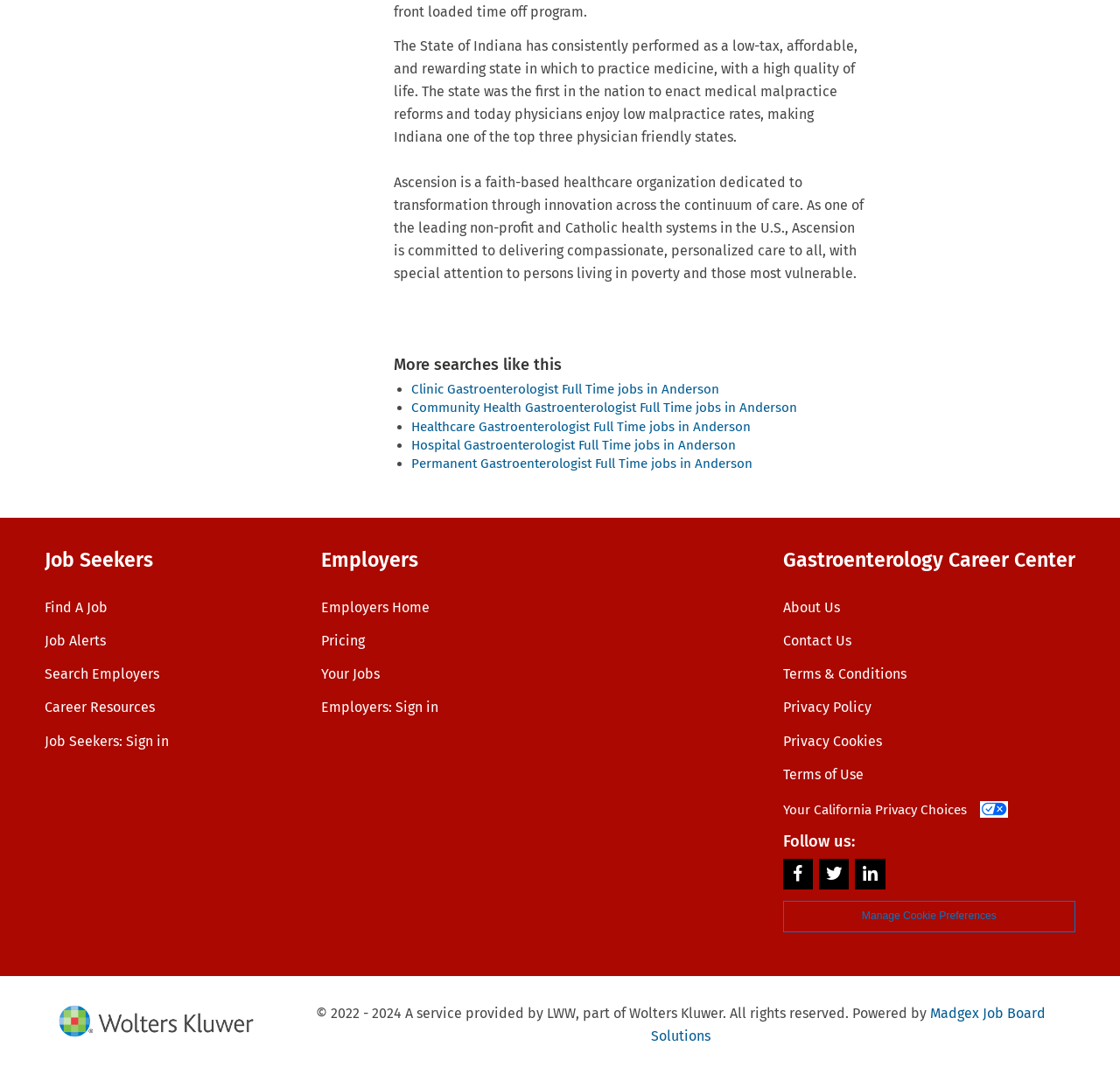What is the purpose of the 'Manage Cookie Preferences' button?
Please give a detailed and elaborate explanation in response to the question.

The 'Manage Cookie Preferences' button is likely intended to allow users to control the cookies used by the website, such as tracking cookies or functional cookies. This is a common feature on websites to comply with privacy regulations and provide users with more control over their online experience.